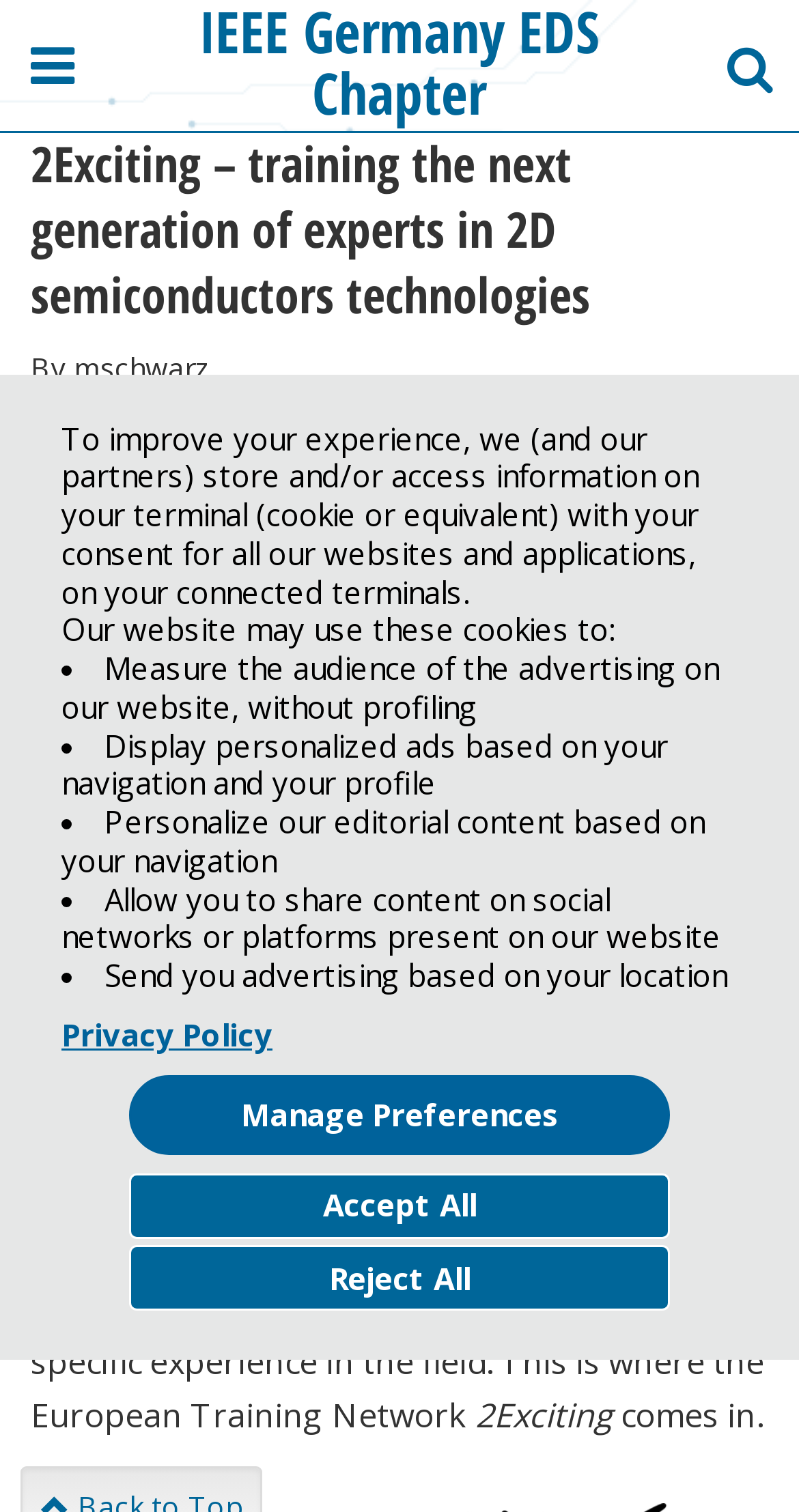Summarize the webpage with intricate details.

The webpage is about the 2Exciting project, which aims to train the next generation of experts in 2D semiconductors technologies. At the top of the page, there is a cookie consent banner that informs users about the website's use of cookies and provides options to manage preferences, accept all, or reject all.

Below the banner, there is a header section with a logo and a navigation menu. The logo is an IEEE Germany EDS Chapter icon, and the navigation menu has two buttons on either side.

The main content of the page is divided into sections. The first section has a heading that reads "2Exciting – training the next generation of experts in 2D semiconductors technologies" and is followed by a subheading that indicates the post was written by "mschwarz" on "23 June, 2021".

The next section describes the 2Exciting project, stating that it is an Innovative Training Network funded by the Marie Skłodowska-Curie Actions. The project aims to raise a new generation of experts in the field of 2D semiconductors. The text explains the potential of 2D semiconductors in facilitating innovations in electronics, photonics, and other fields, and the need to train highly qualified researchers to enable industrial applications.

There are no images on the page, but there are several buttons and links, including a "Privacy Policy" link and a link to the IEEE Germany EDS Chapter website. The page has a clean and organized layout, making it easy to read and navigate.